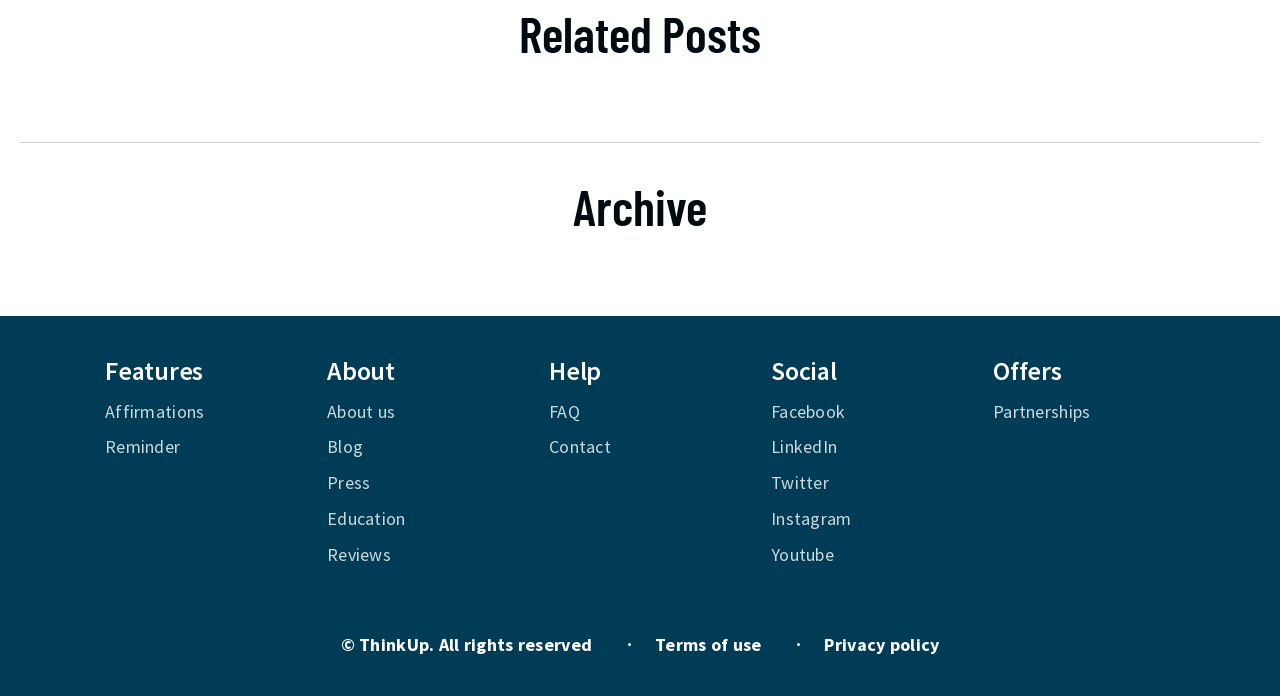What is the copyright information at the bottom of the page?
From the details in the image, provide a complete and detailed answer to the question.

The static text at the bottom of the page indicates the copyright information, which is '© ThinkUp. All rights reserved'.